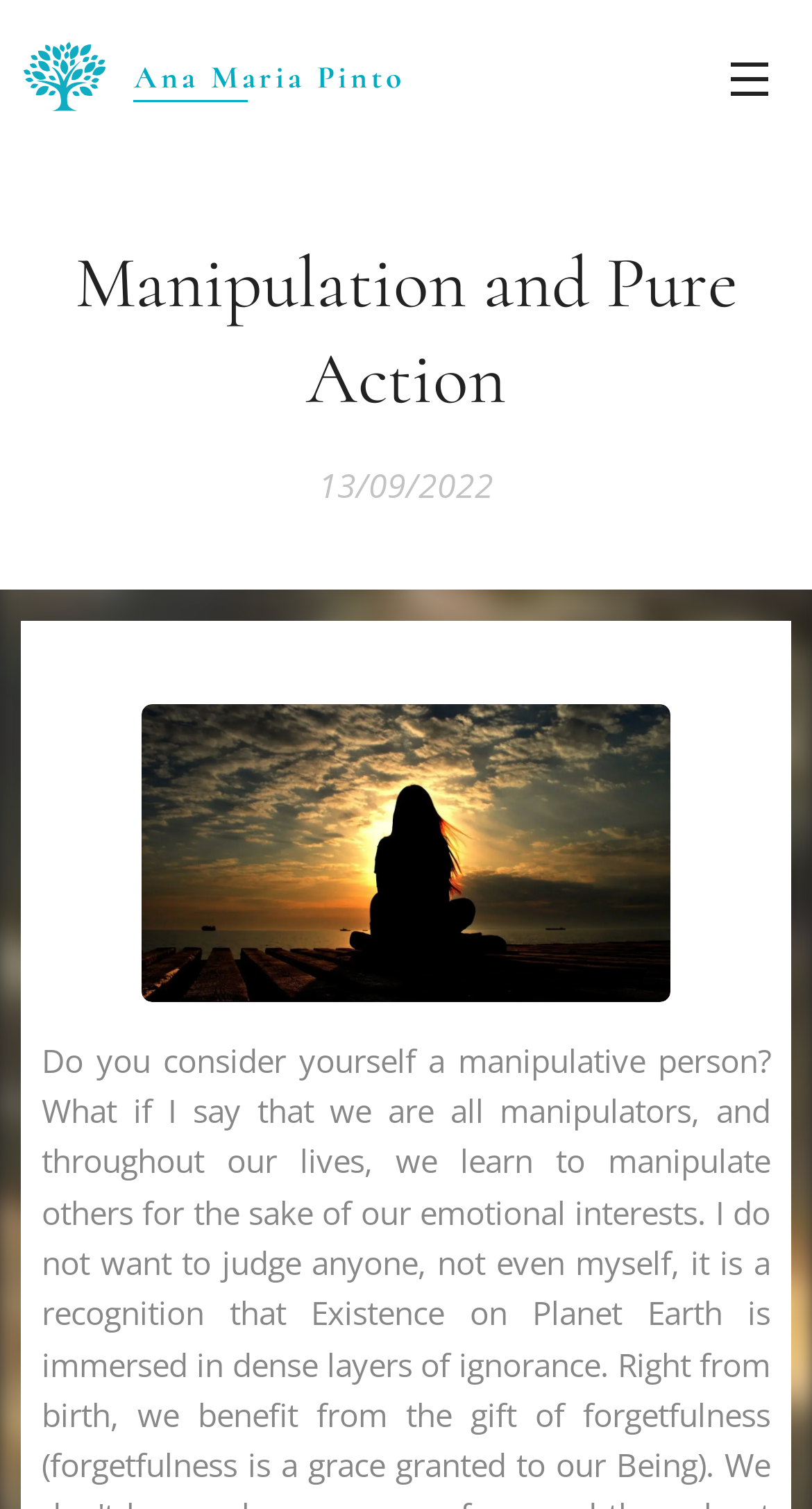Use a single word or phrase to answer the question:
What is the layout element that contains the author's name?

LayoutTable